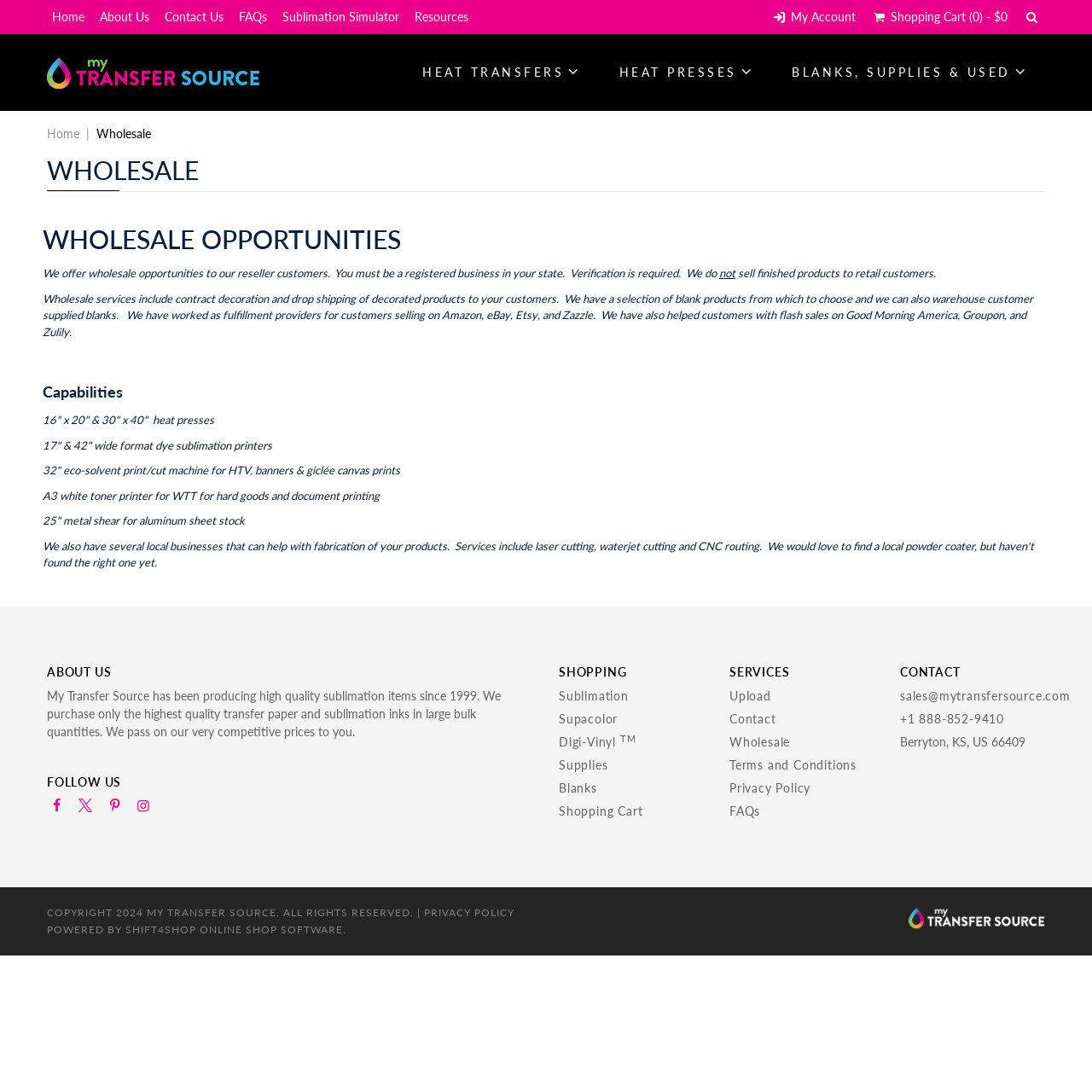Articulate a detailed summary of the webpage's content and design.

The webpage is about Wholesale opportunities at My Transfer Source, a company that produces high-quality sublimation items. At the top, there is a navigation menu with links to Home, About Us, Contact Us, FAQs, Sublimation Simulator, and Resources. On the right side of the navigation menu, there are links to My Account, Shopping Cart, and a Search button.

Below the navigation menu, there is a header section with the company logo, "My Transfer Source", and a set of links to HEAT TRANSFERS, HEAT PRESSES, and BLANKS, SUPPLIES & USED.

The main content of the webpage is divided into three sections. The first section has a page title "WHOLESALE" and a brief description of the wholesale opportunities offered by the company. The second section lists the company's capabilities, including heat presses, wide format dye sublimation printers, and other equipment.

The third section is divided into three columns. The left column has headings for ABOUT US, FOLLOW US, and SHOPPING, with links to social media platforms and shopping categories. The middle column has headings for SERVICES, CONTACT, and COPYRIGHT information, with links to upload, contact, and terms and conditions. The right column has a heading for CONTACT, with the company's email address, phone number, and physical address.

At the bottom of the webpage, there is a copyright notice and a link to the PRIVACY POLICY. There is also a powered by statement with a link to the online shop software used by the company.